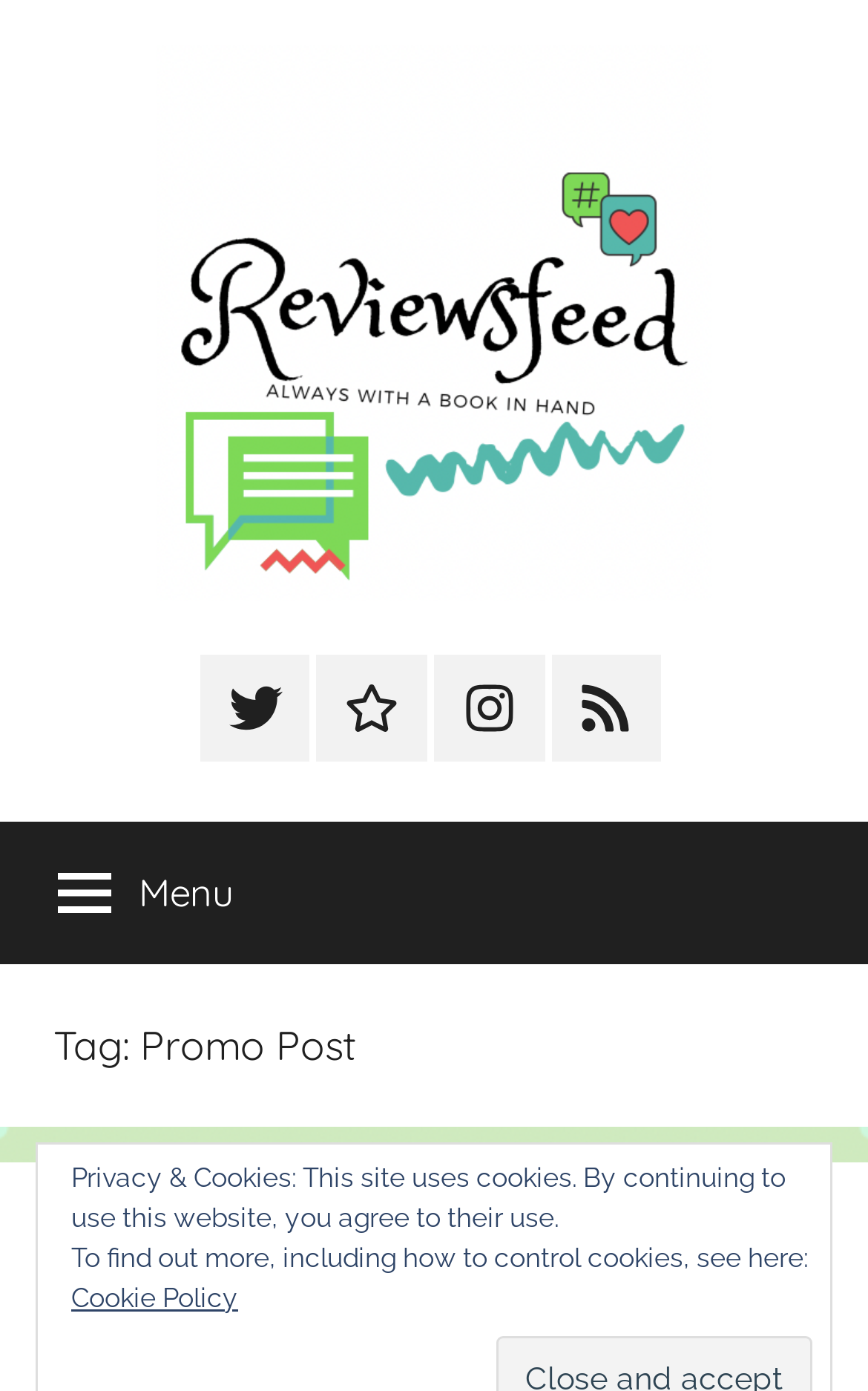Extract the bounding box coordinates for the HTML element that matches this description: "Instagram". The coordinates should be four float numbers between 0 and 1, i.e., [left, top, right, bottom].

[0.5, 0.471, 0.627, 0.547]